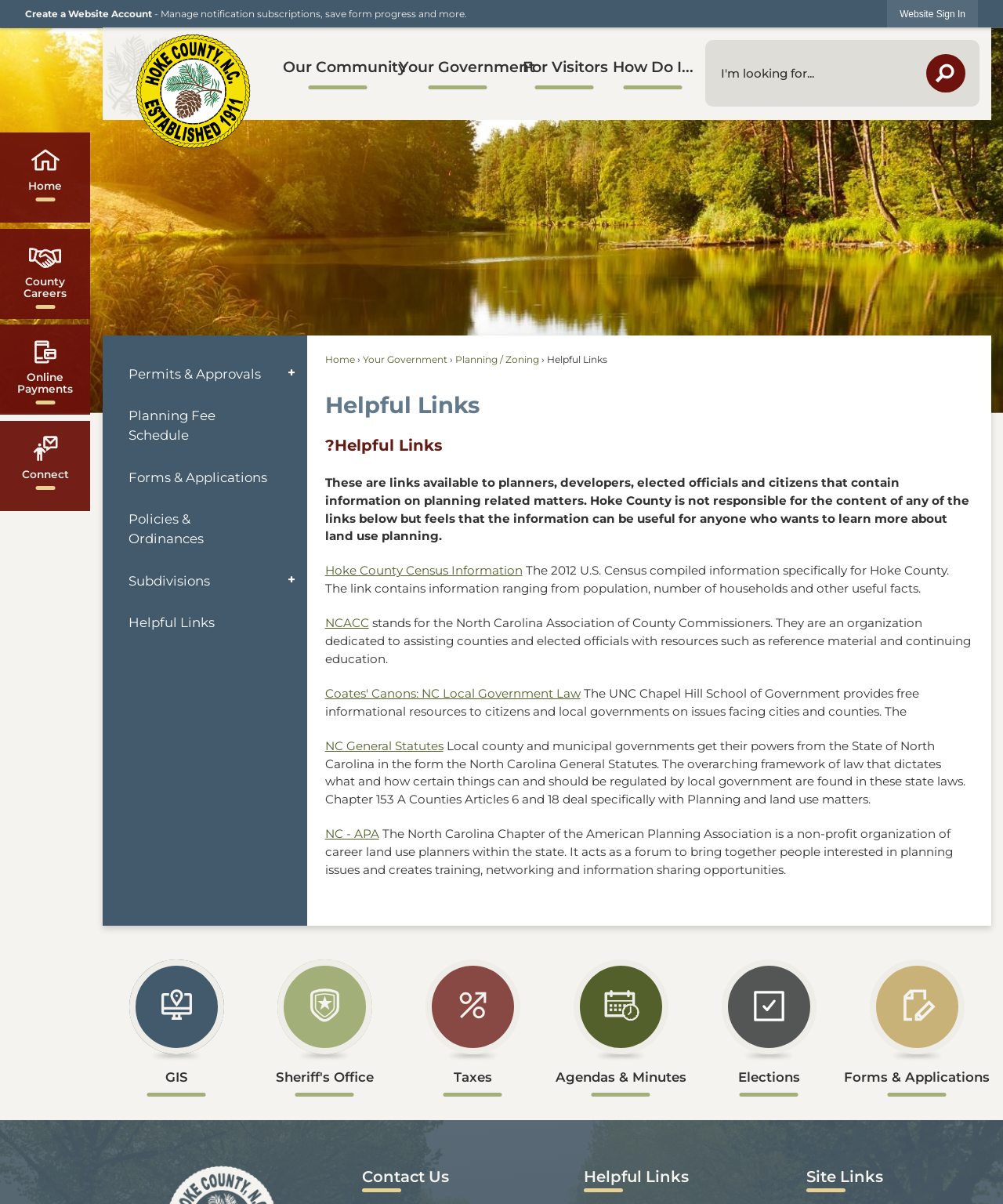Based on the description "Forms & Applications", find the bounding box of the specified UI element.

[0.841, 0.793, 0.988, 0.911]